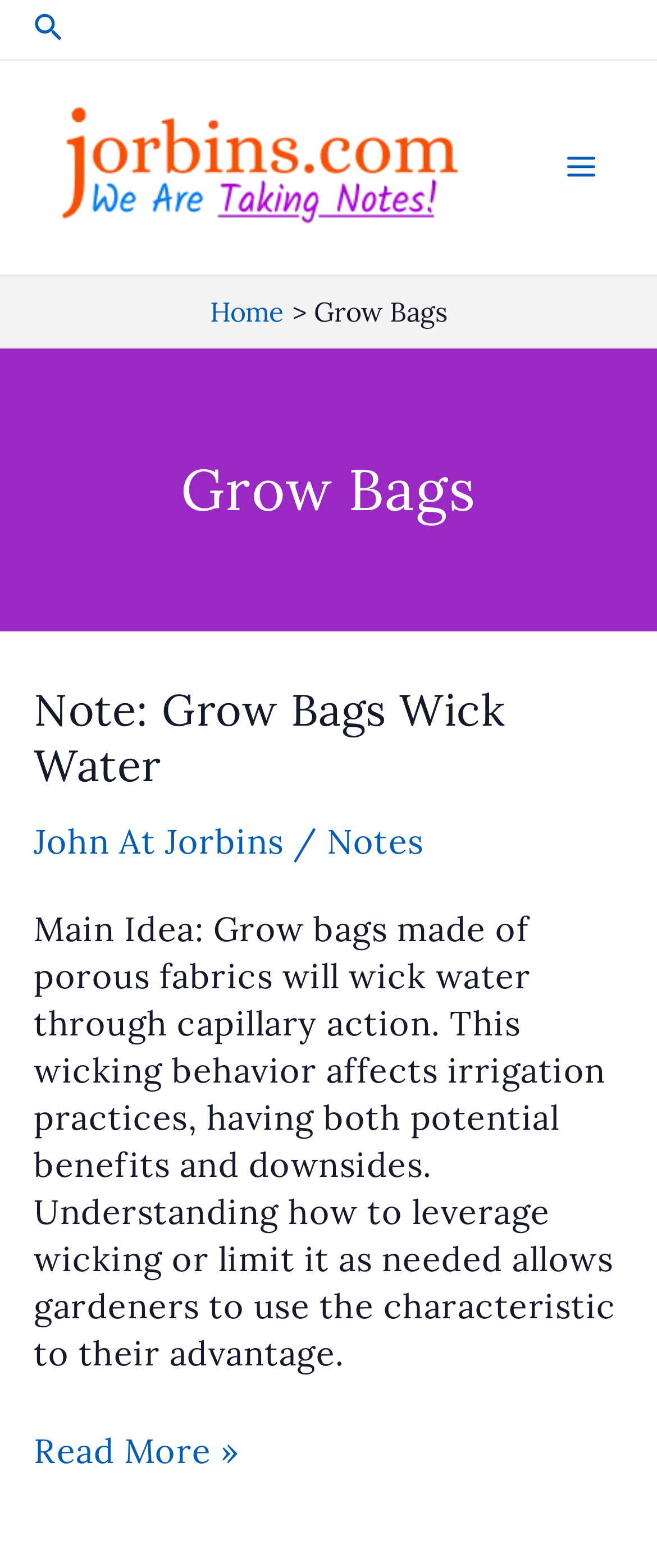How many links are there in the breadcrumbs navigation?
Provide a detailed answer to the question using information from the image.

The breadcrumbs navigation contains only one link, which is 'Home', indicating that the current webpage is a sub-page of the home page.